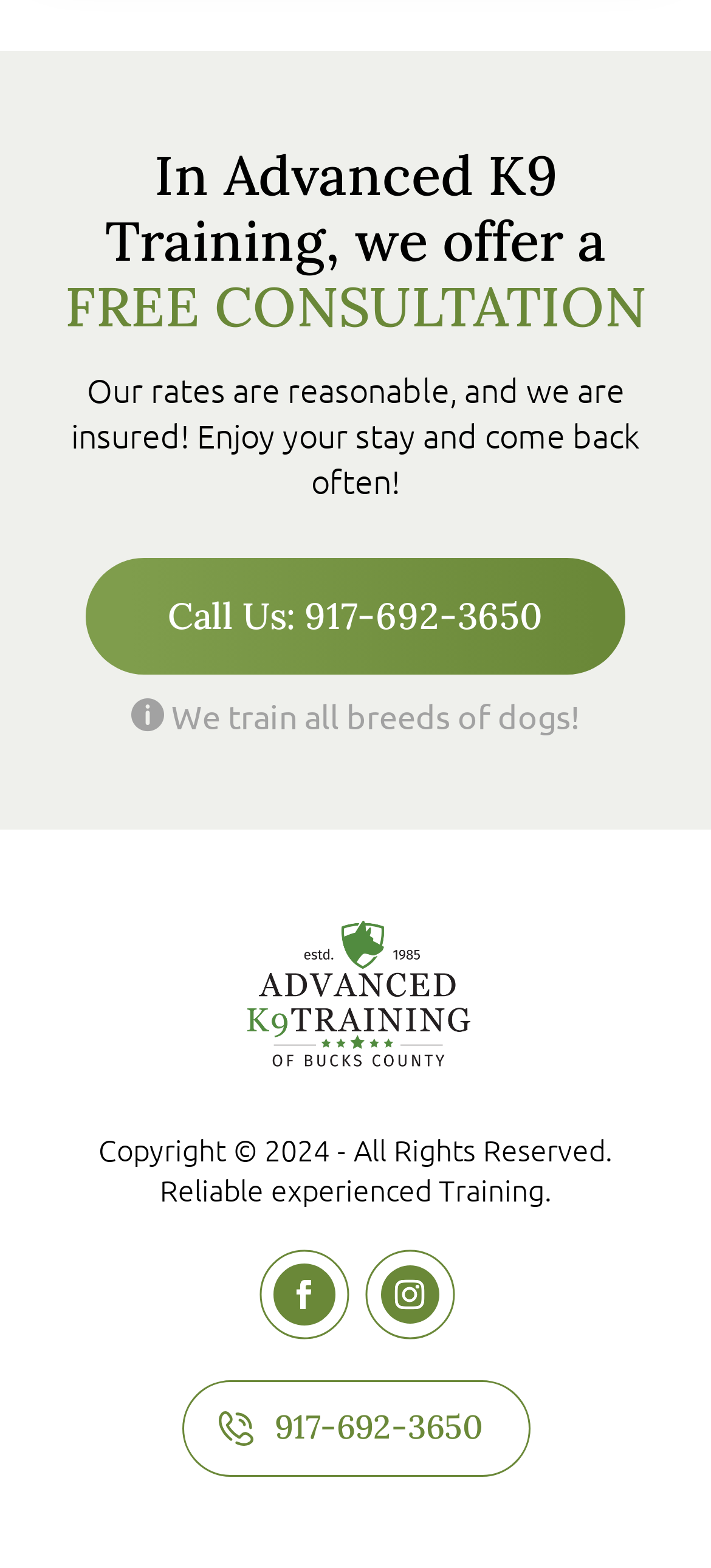What year is the copyright for?
Please look at the screenshot and answer using one word or phrase.

2024